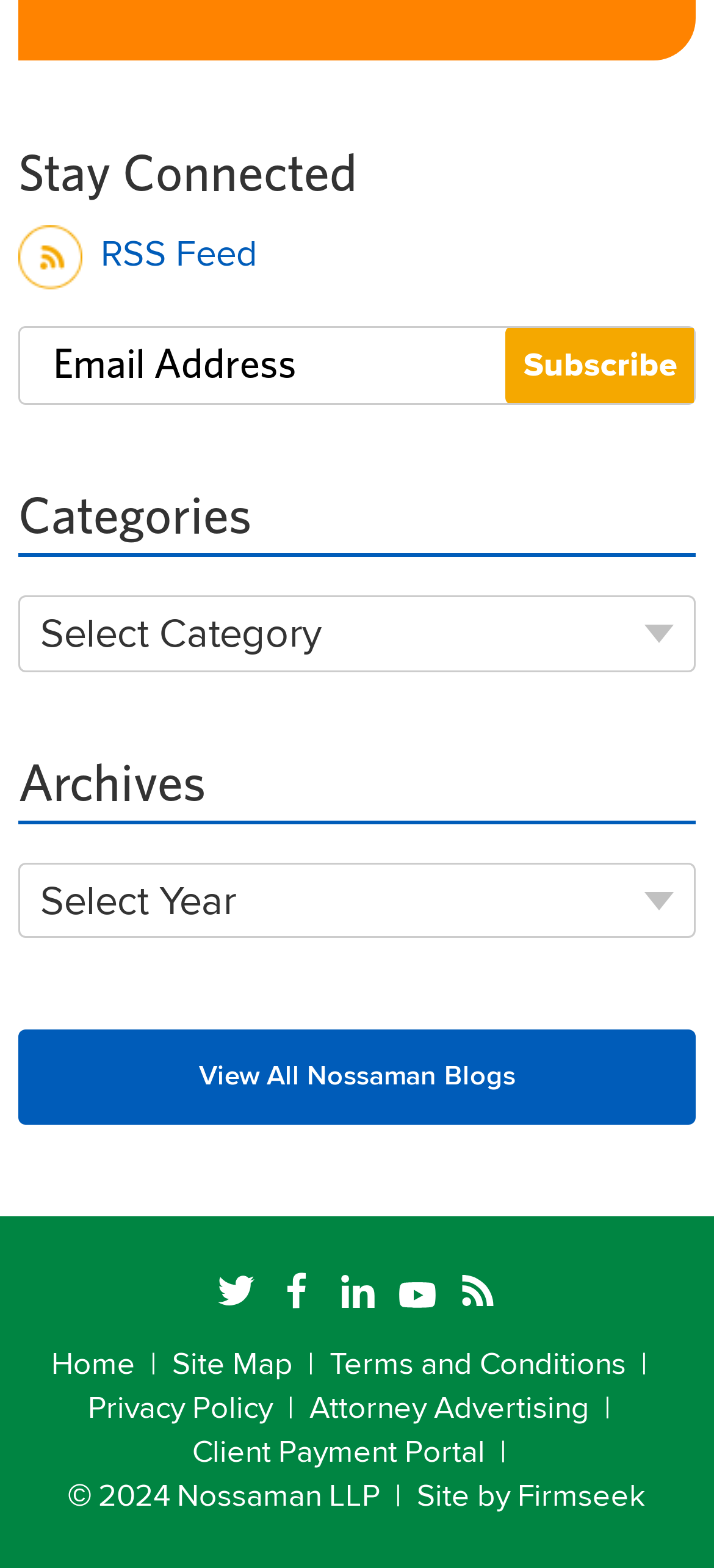What is the purpose of the 'Select Category' button?
Please provide a single word or phrase as your answer based on the image.

To select a blog category